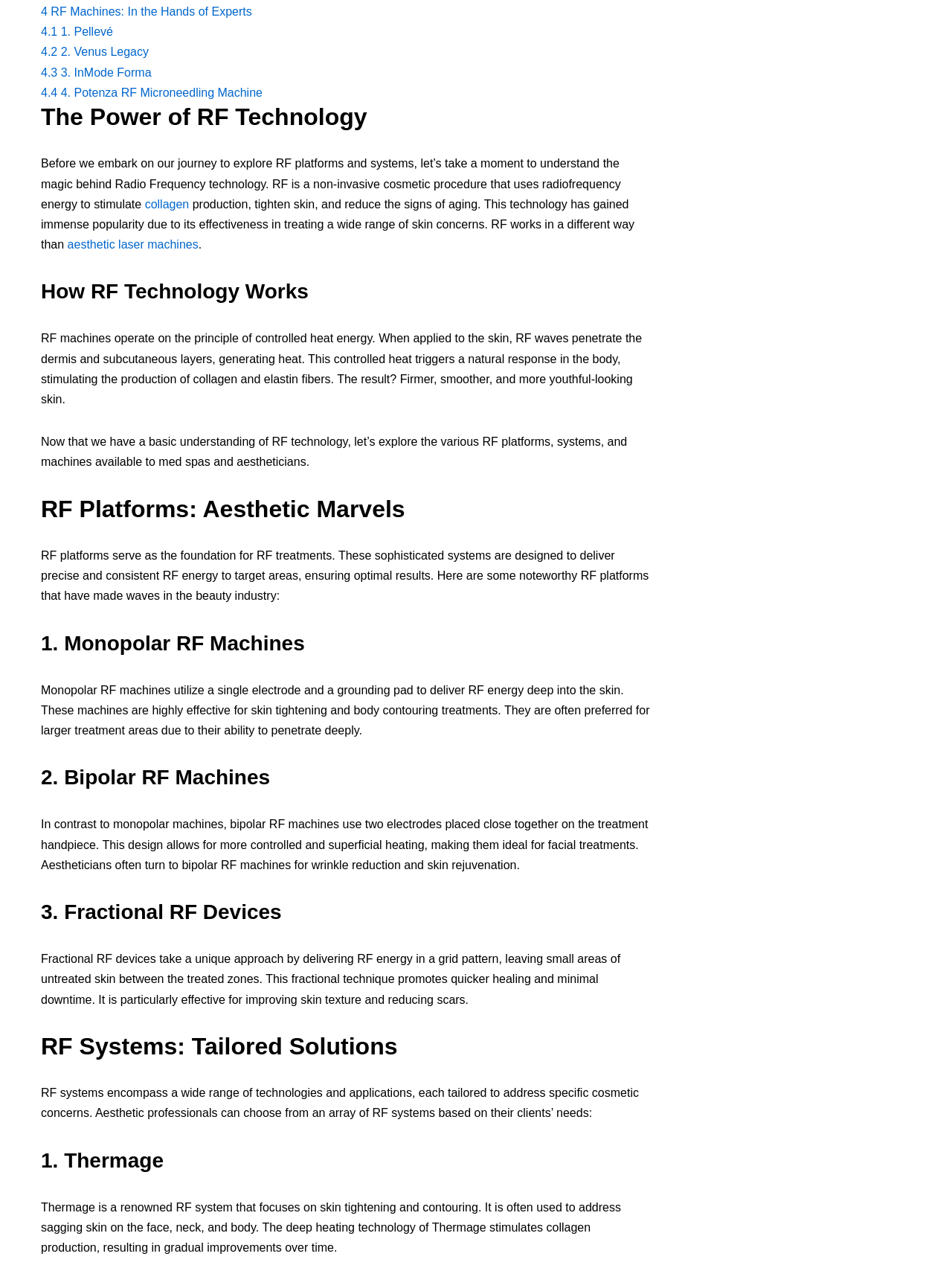From the webpage screenshot, predict the bounding box coordinates (top-left x, top-left y, bottom-right x, bottom-right y) for the UI element described here: collagen

[0.152, 0.156, 0.199, 0.166]